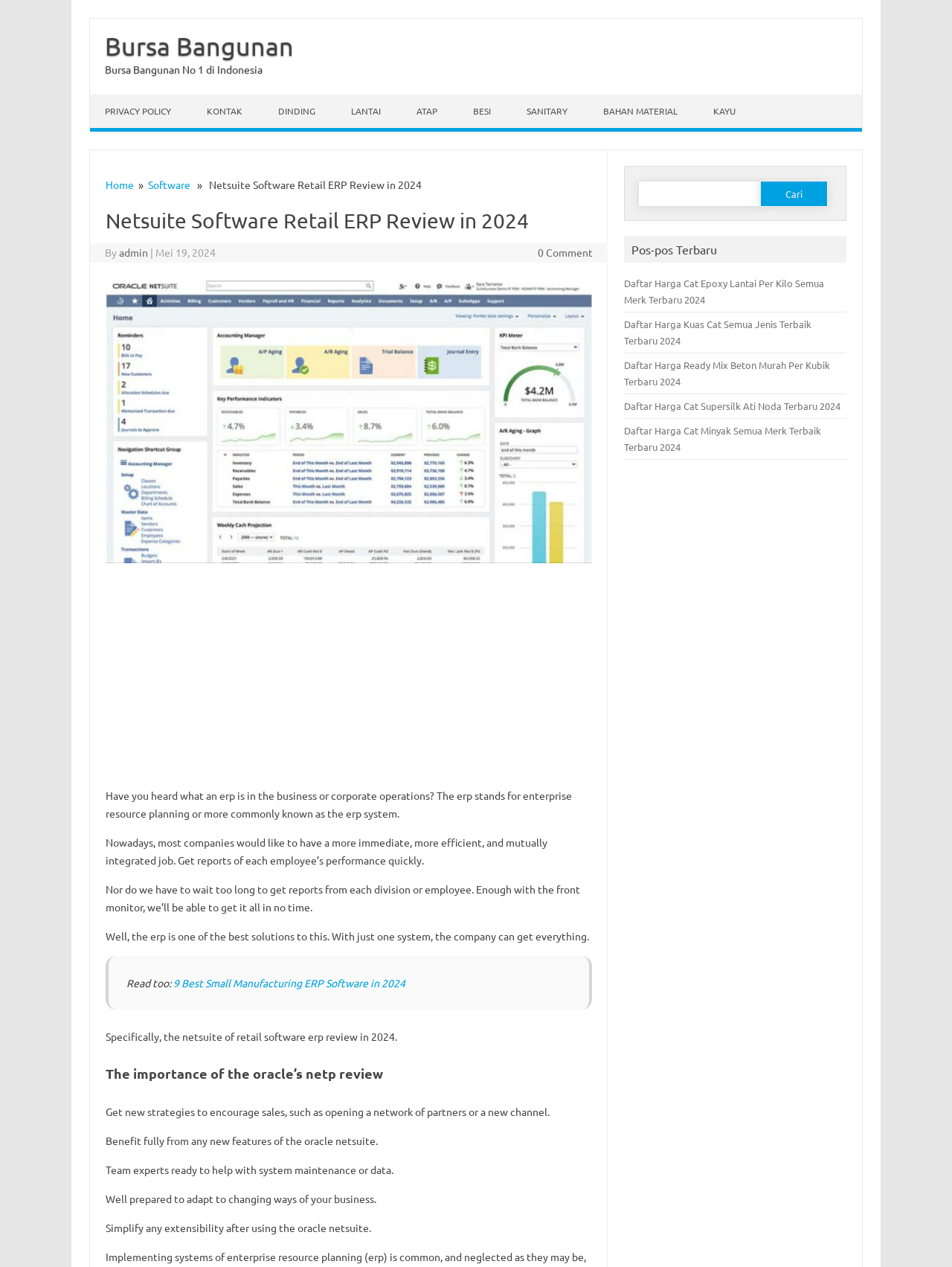Determine the bounding box for the UI element described here: "parent_node: Cari untuk: value="Cari"".

[0.798, 0.143, 0.869, 0.163]